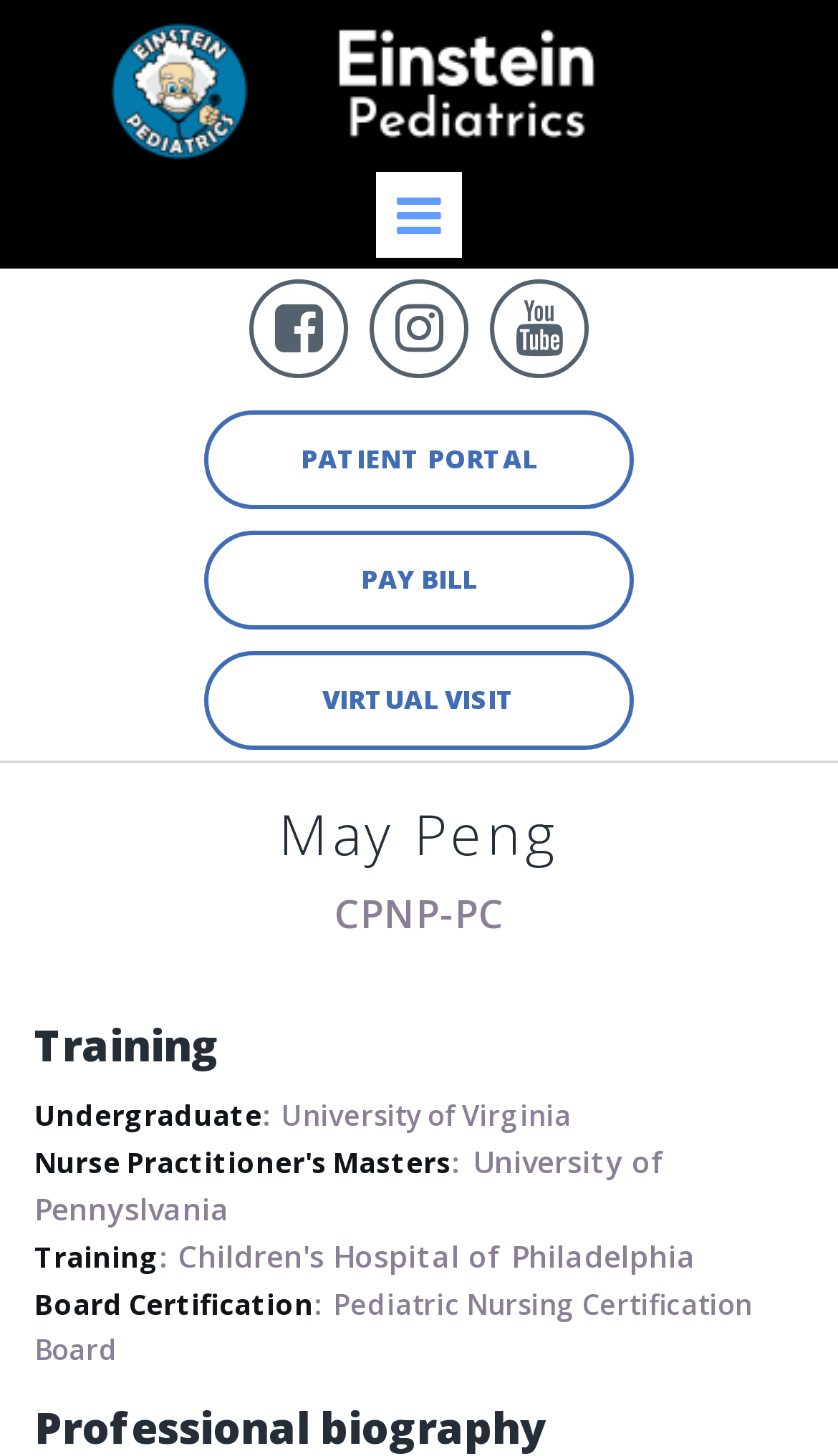Given the webpage screenshot, identify the bounding box of the UI element that matches this description: "".

[0.441, 0.192, 0.559, 0.26]